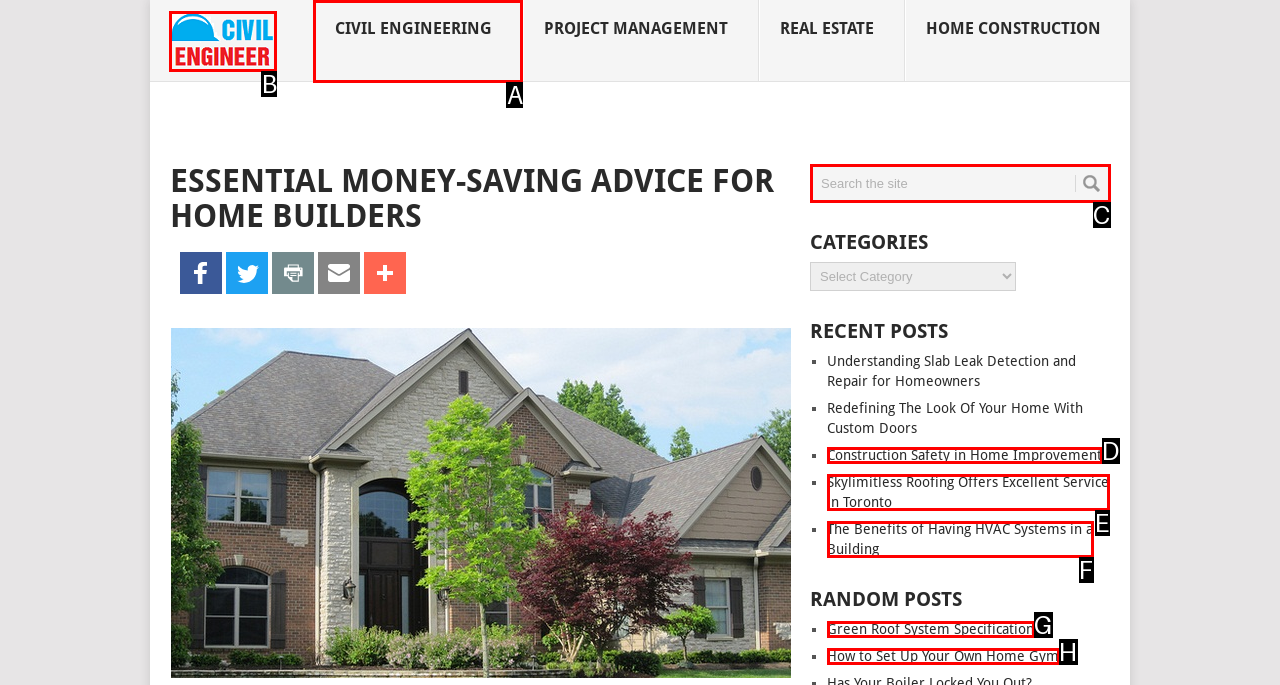Examine the description: Green Roof System Specification and indicate the best matching option by providing its letter directly from the choices.

G